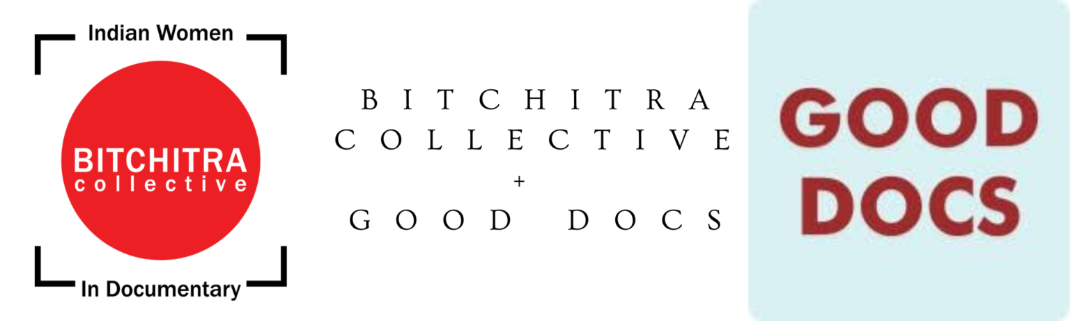Provide a thorough description of the contents of the image.

The image features three key components representing a collaboration in documentary filmmaking. On the left, a bold red circle showcases the "Bitchitra Collective" logo, highlighted with the phrase "Indian Women in Documentary." This signifies the collective's focus on promoting the works of Indian women and non-binary filmmakers. In the center, the name "Bitchitra Collective + GOOD DOCS" is elegantly formatted in a minimalist design, emphasizing the partnership between these two organizations. To the right, the "GOOD DOCS" logo appears in a softer blue background, denoting the access to a curated collection of educational documentaries. Together, these elements illustrate a commitment to fostering diverse voices in documentary storytelling while providing a platform for impactful narratives.